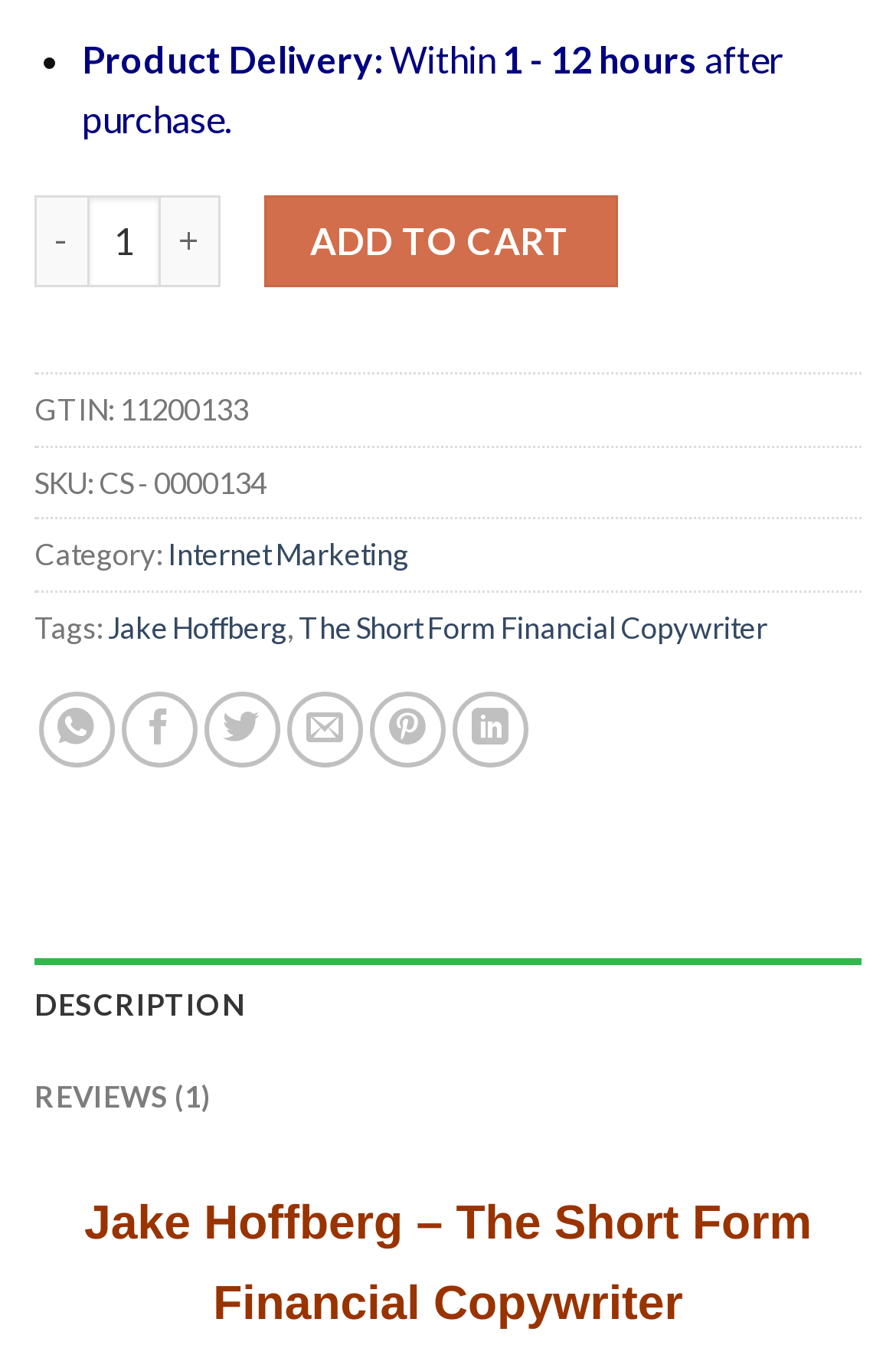Extract the bounding box for the UI element that matches this description: "Add to cart".

[0.295, 0.145, 0.689, 0.214]